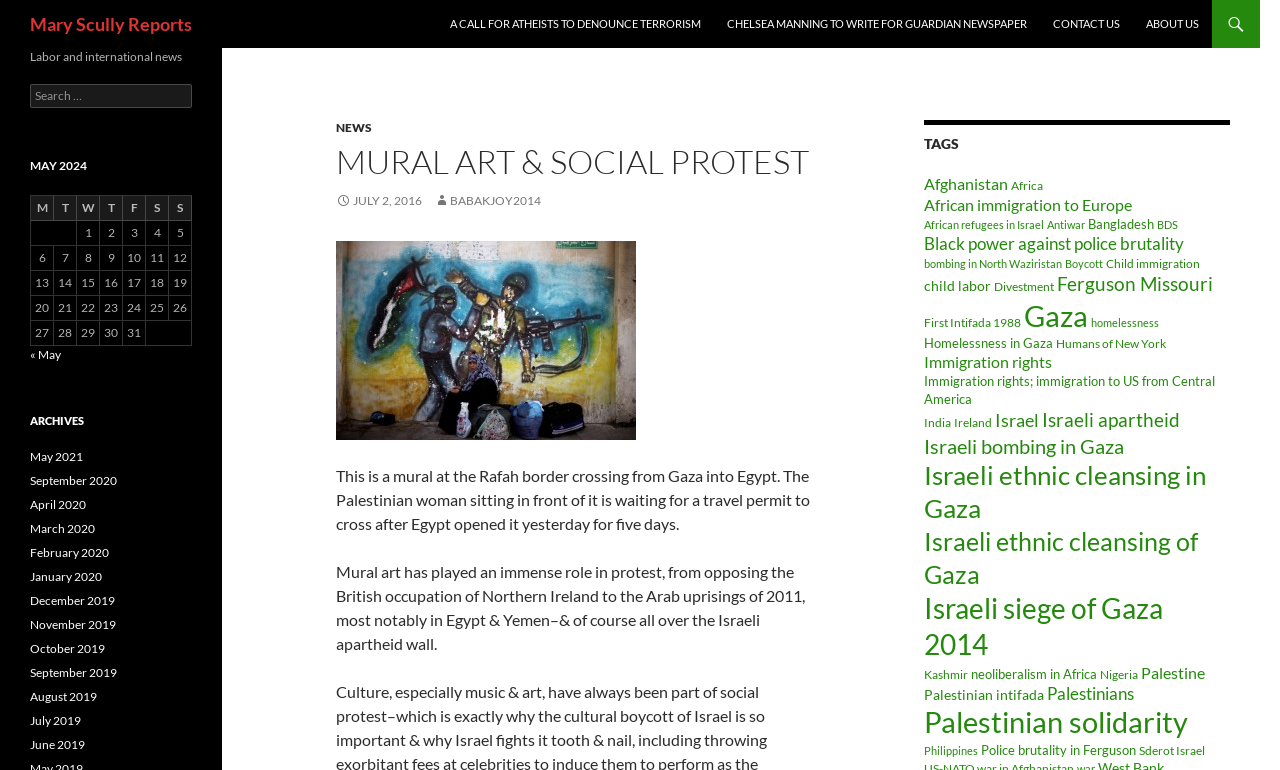Provide a brief response to the question using a single word or phrase: 
What is the purpose of the search box?

To search for content